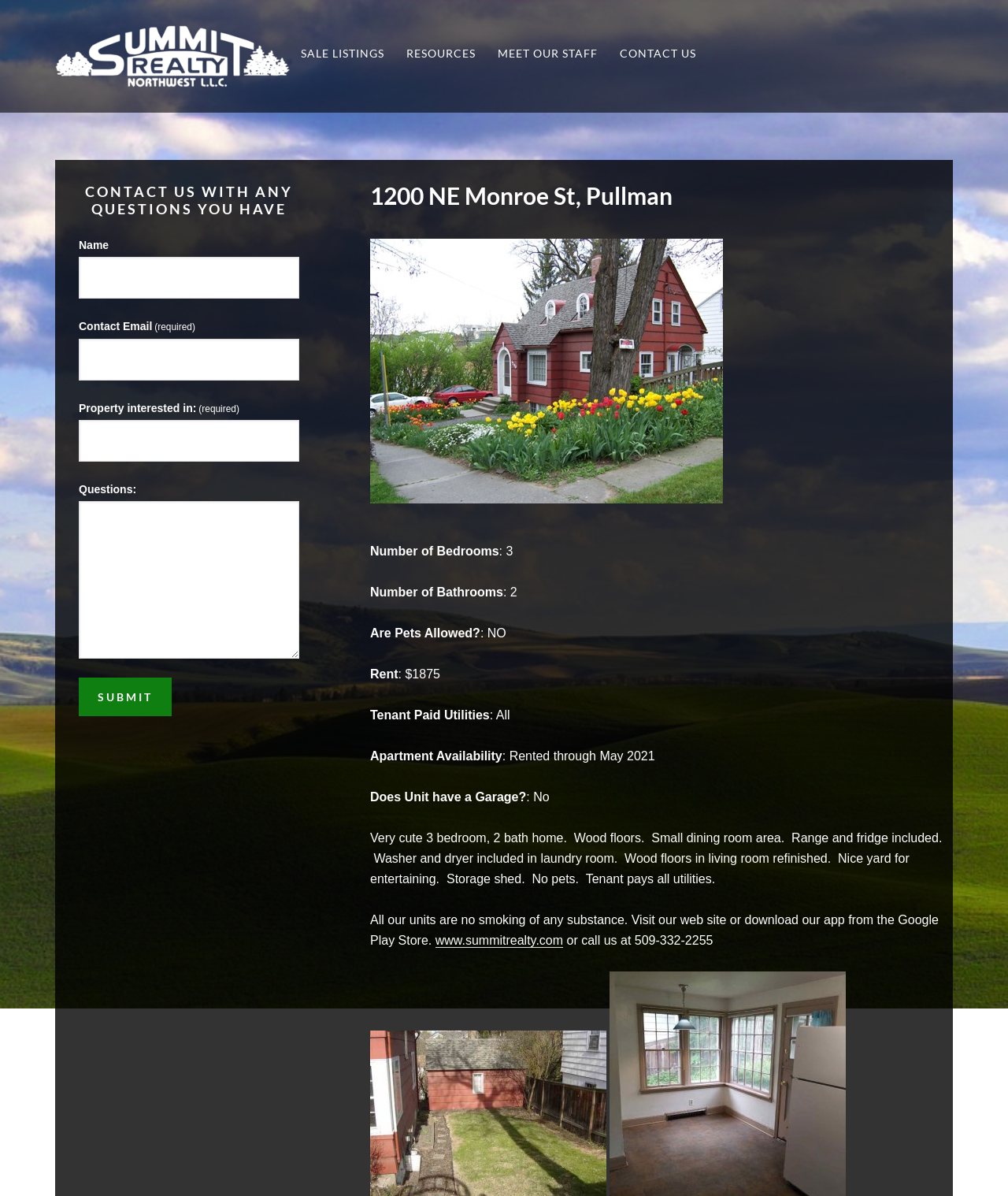Please find the bounding box coordinates of the element that must be clicked to perform the given instruction: "View the 'CONTACT US' page". The coordinates should be four float numbers from 0 to 1, i.e., [left, top, right, bottom].

[0.605, 0.026, 0.7, 0.063]